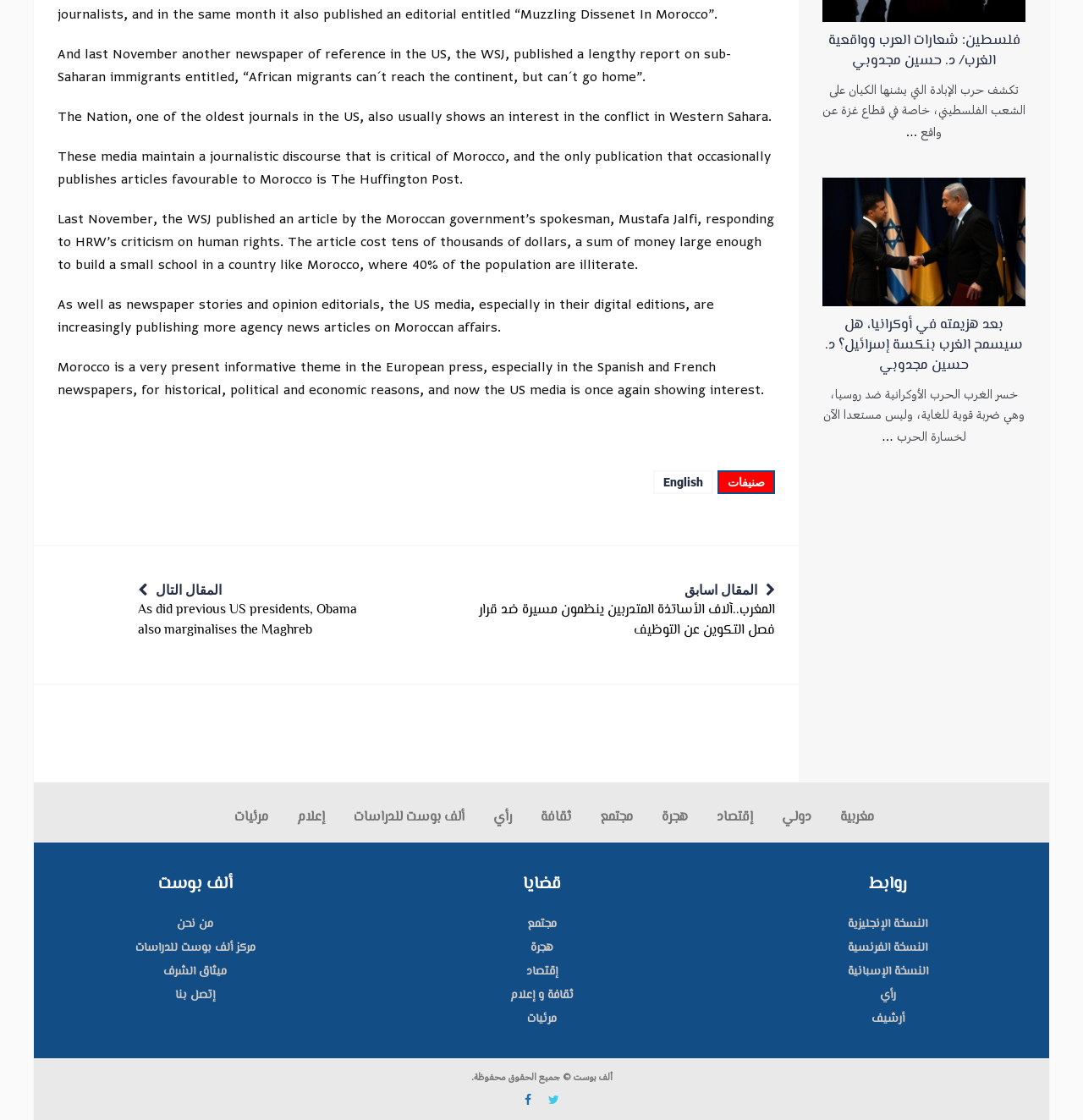Using the given element description, provide the bounding box coordinates (top-left x, top-left y, bottom-right x, bottom-right y) for the corresponding UI element in the screenshot: النسخة الإسبانية

[0.783, 0.859, 0.857, 0.876]